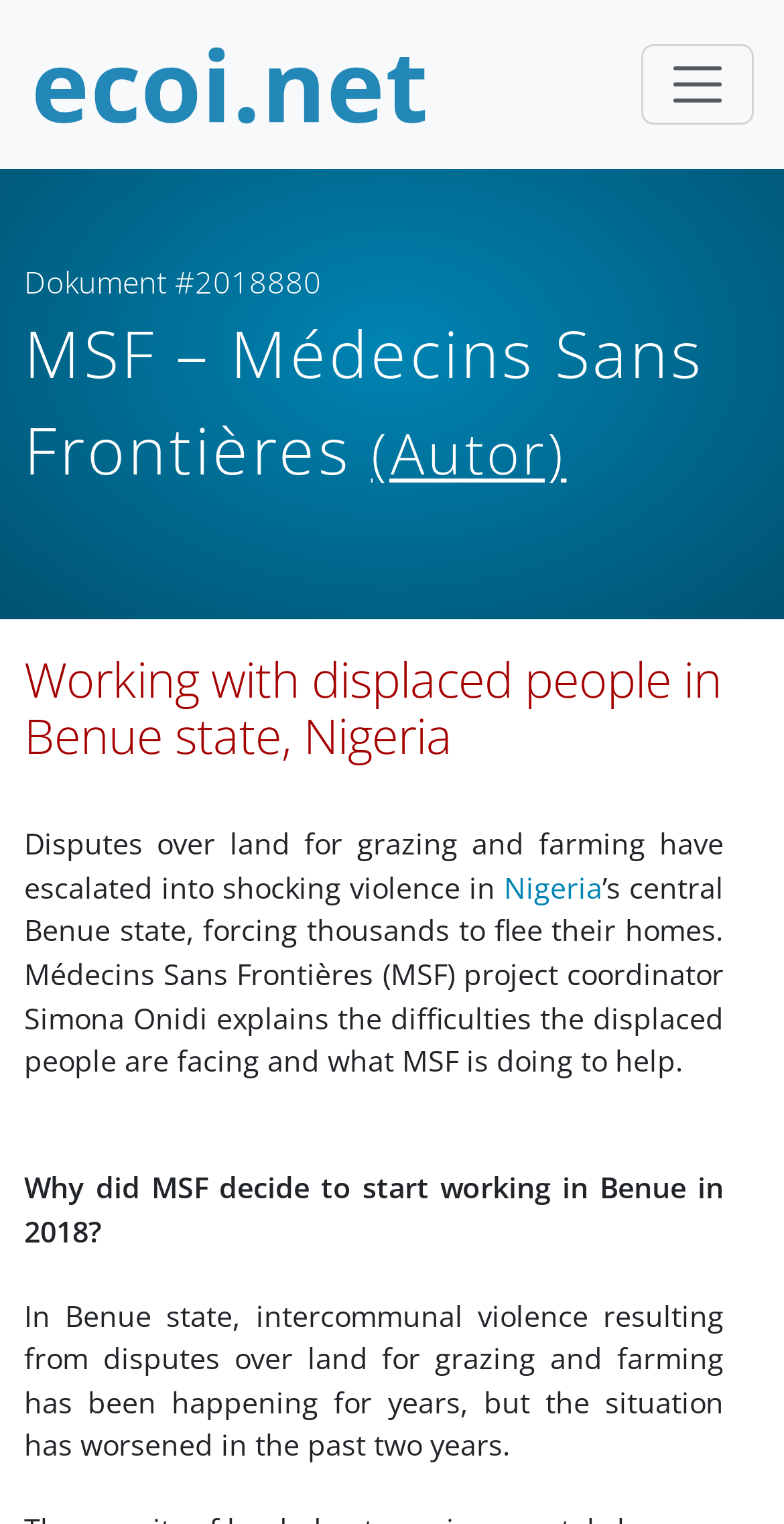How many people have been forced to flee their homes?
Please utilize the information in the image to give a detailed response to the question.

The article states that 'thousands to flee their homes' due to the violence in Benue state, Nigeria.